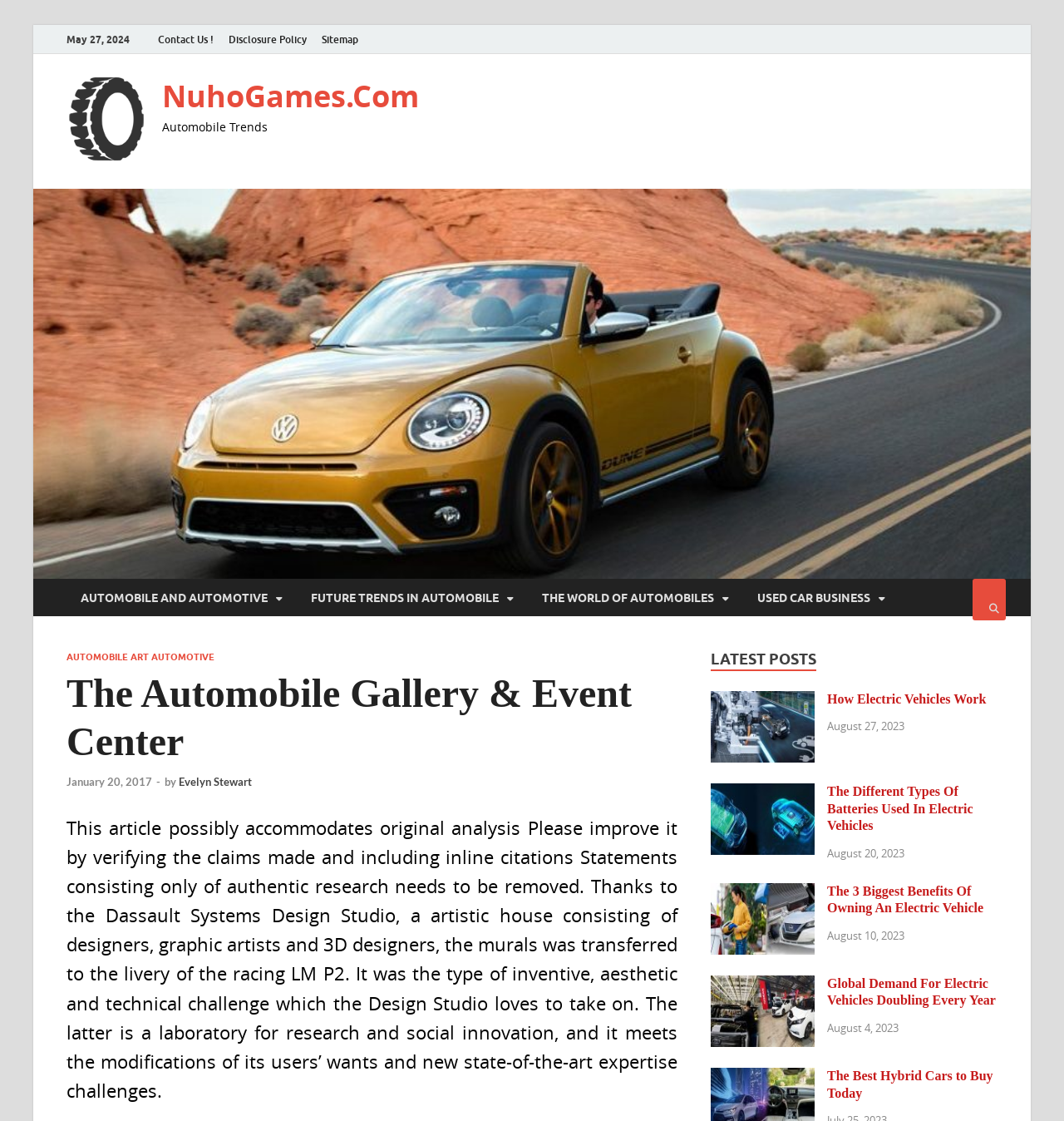Create a detailed narrative describing the layout and content of the webpage.

This webpage is about The Automobile Gallery & Event Center, with a focus on automobiles and electric vehicles. At the top, there is a navigation menu with links to "Contact Us!", "Disclosure Policy", "Sitemap", and "NuhoGames.Com". Below the navigation menu, there is a heading "The Automobile Gallery & Event Center" and a subheading "Automobile Trends".

On the left side, there are four links with icons, labeled "AUTOMOBILE AND AUTOMOTIVE", "FUTURE TRENDS IN AUTOMOBILE", "THE WORLD OF AUTOMOBILES", and "USED CAR BUSINESS". Below these links, there is a button with a search icon.

The main content of the webpage is divided into two sections. The first section has a heading "LATEST POSTS" and lists four articles with images, titles, and dates. The articles are about electric vehicles, batteries, and hybrid cars. Each article has a title, a brief summary, and a date.

The second section appears to be the main article, which discusses the design of a racing car's livery. The article mentions the Dassault Systems Design Studio and describes the creative process of transferring murals to the car's design. The article also includes a note about original analysis and research.

Throughout the webpage, there are several images, including logos, icons, and images related to the articles. The overall layout is organized, with clear headings and concise text.